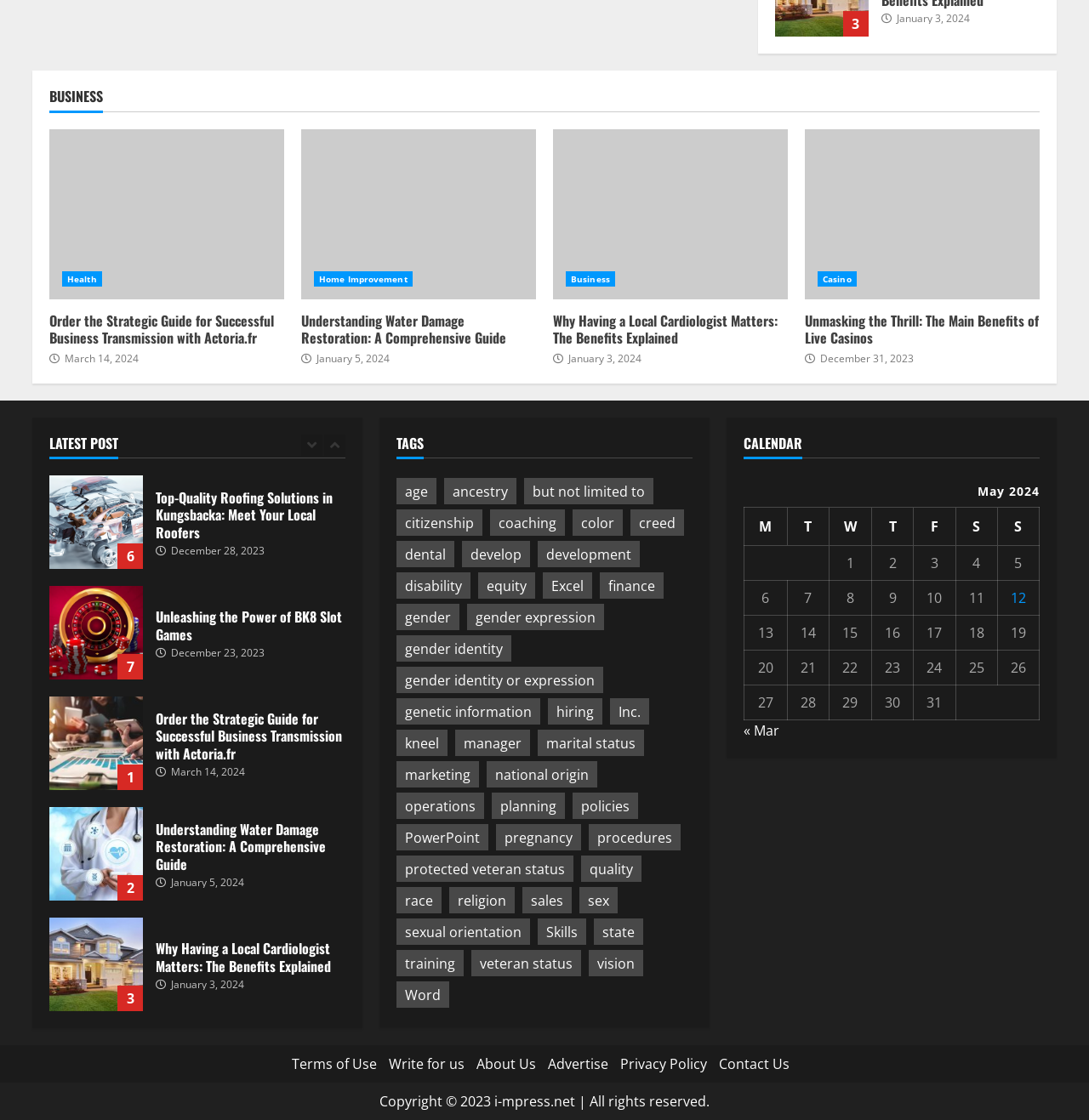Please find the bounding box coordinates for the clickable element needed to perform this instruction: "Click on the 'Unmasking the Thrill: The Main Benefits of Live Casinos' link".

[0.739, 0.115, 0.955, 0.267]